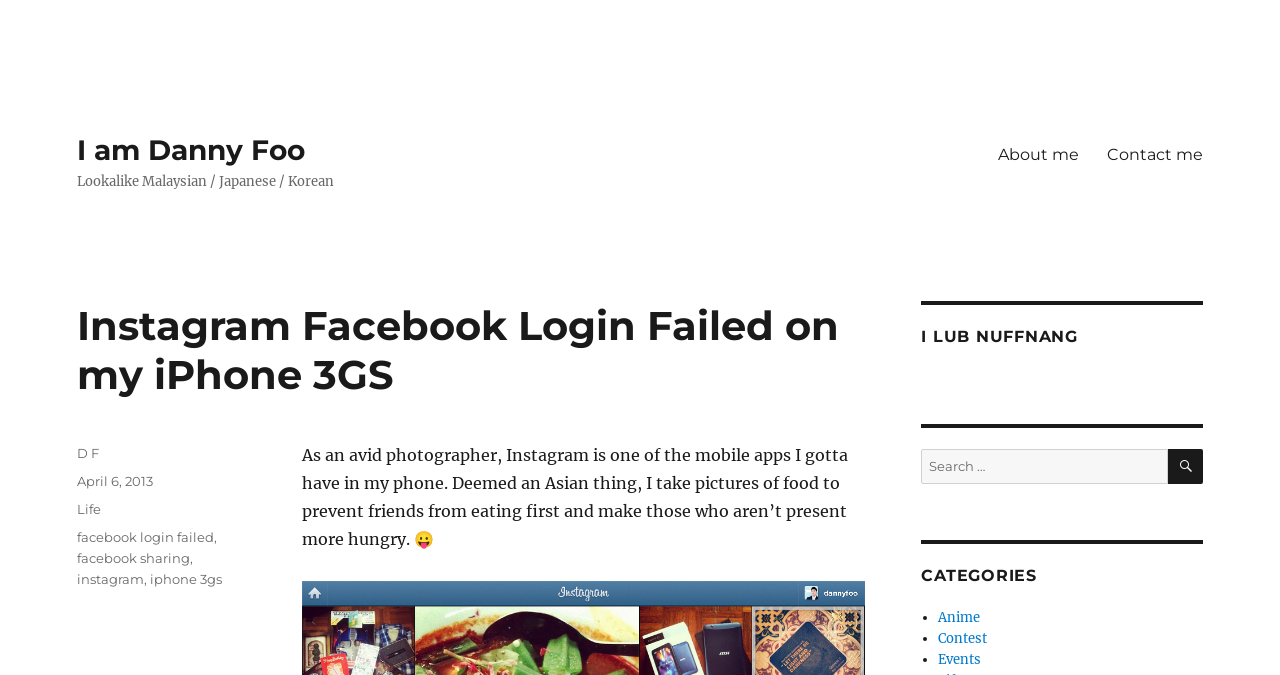Give a one-word or short-phrase answer to the following question: 
What is the search button icon?

